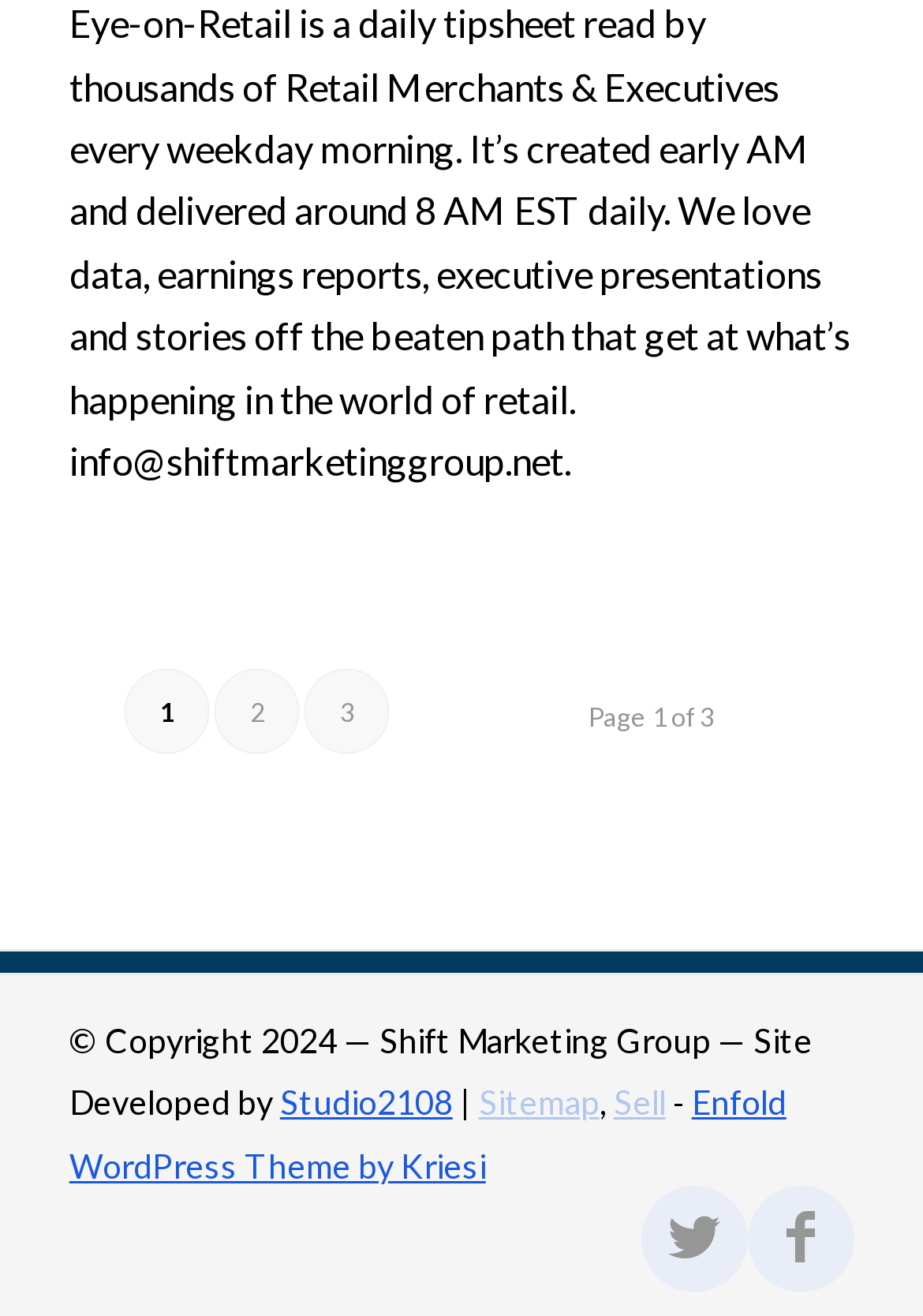How many pages are there in total?
Please provide a single word or phrase based on the screenshot.

3